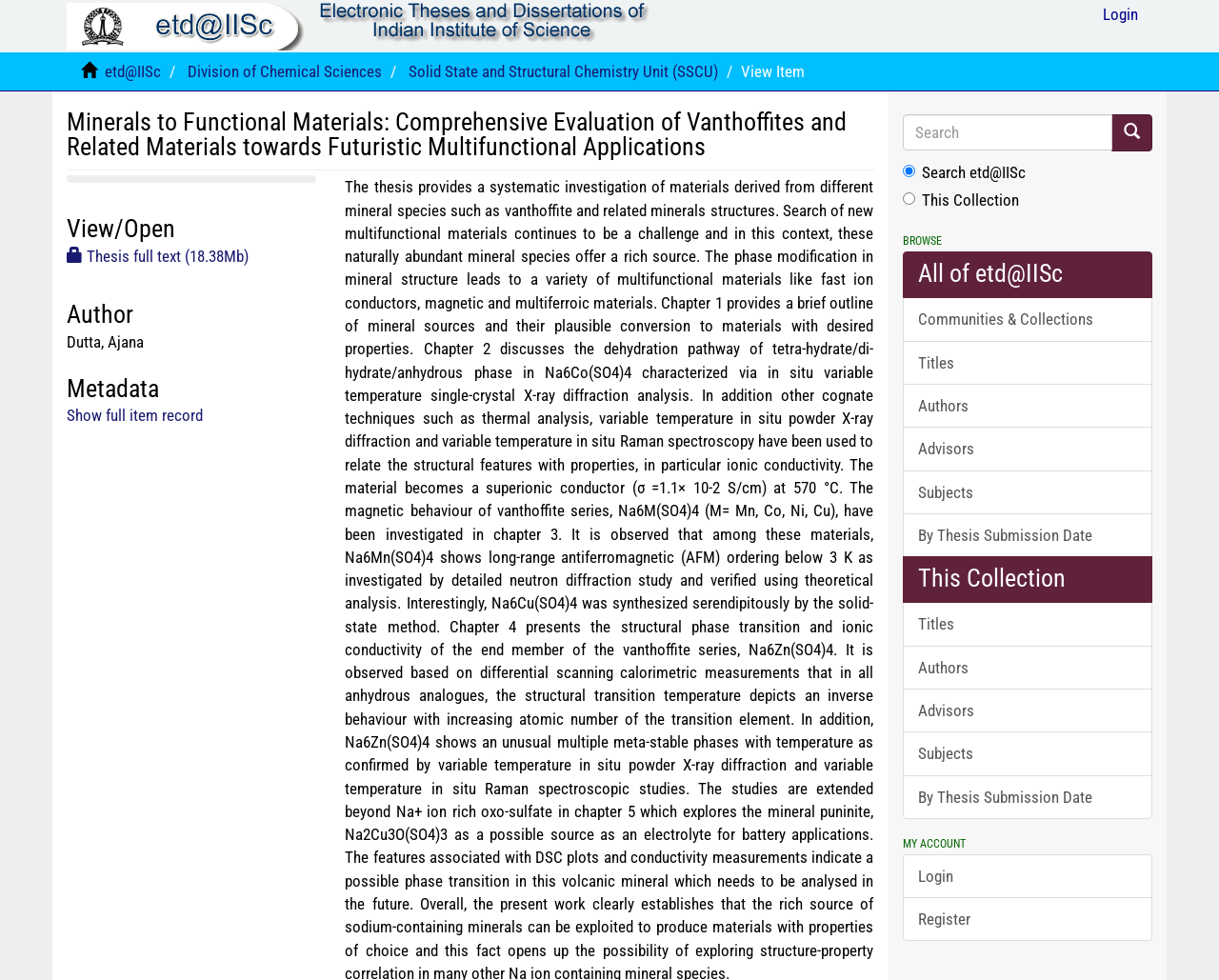Predict the bounding box of the UI element based on the description: "Titles". The coordinates should be four float numbers between 0 and 1, formatted as [left, top, right, bottom].

[0.74, 0.615, 0.945, 0.66]